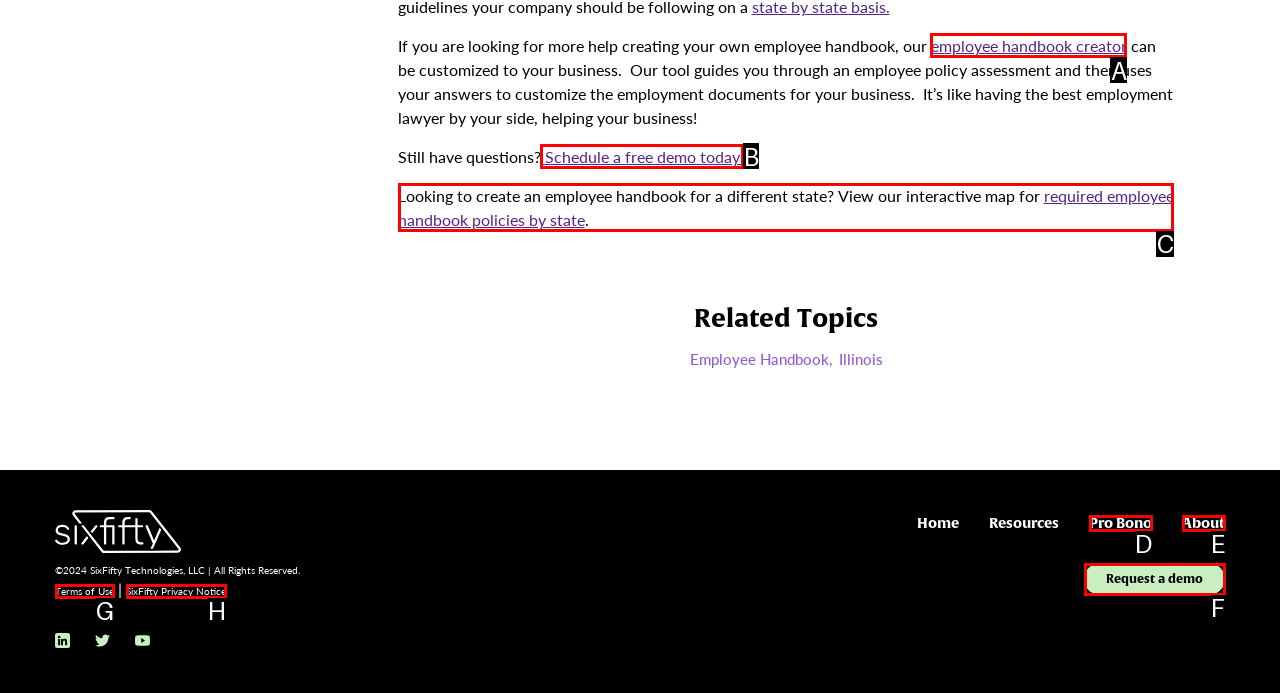Please indicate which HTML element to click in order to fulfill the following task: View required employee handbook policies by state Respond with the letter of the chosen option.

C